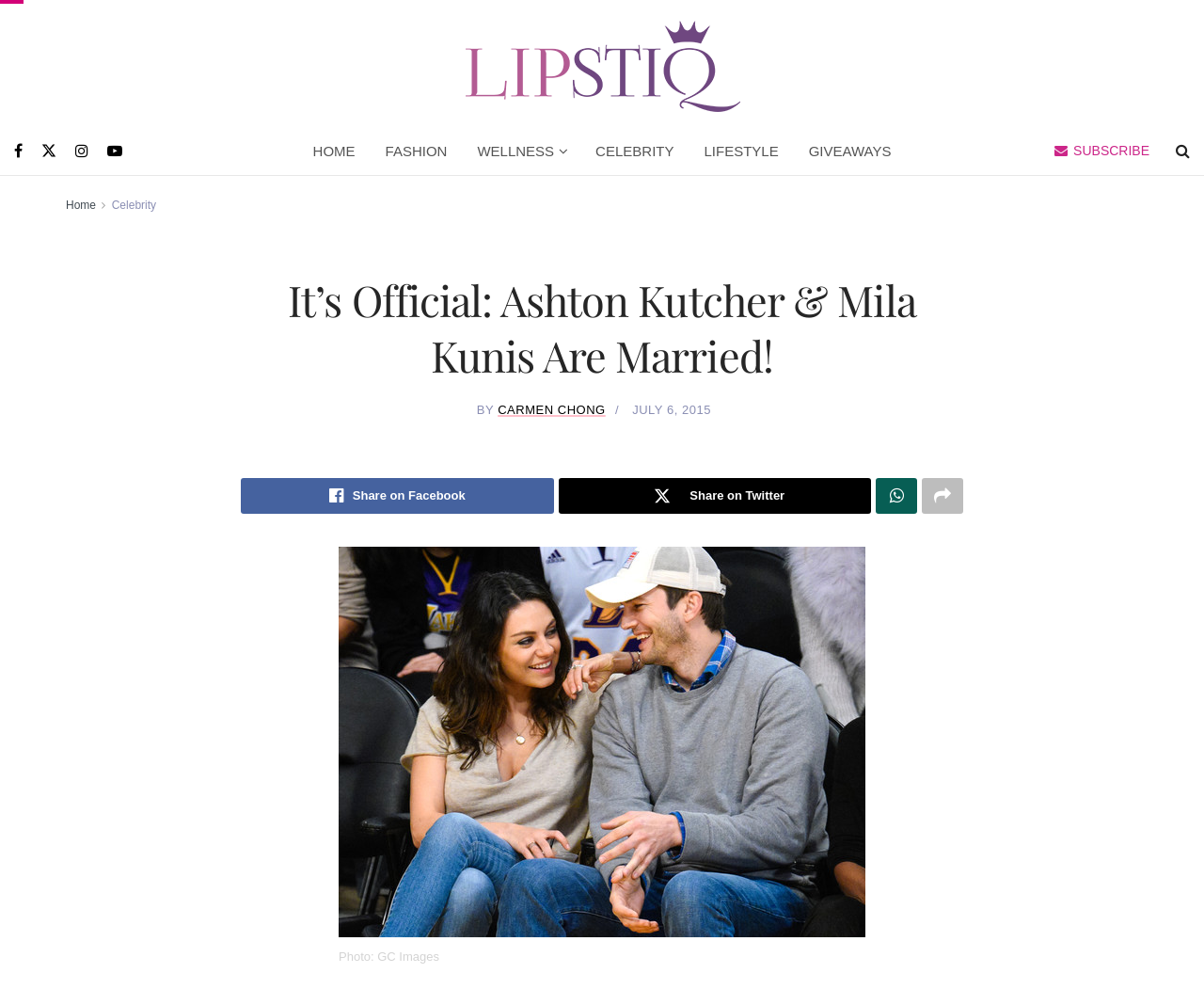Who is the author of the article?
From the image, respond using a single word or phrase.

CARMEN CHONG